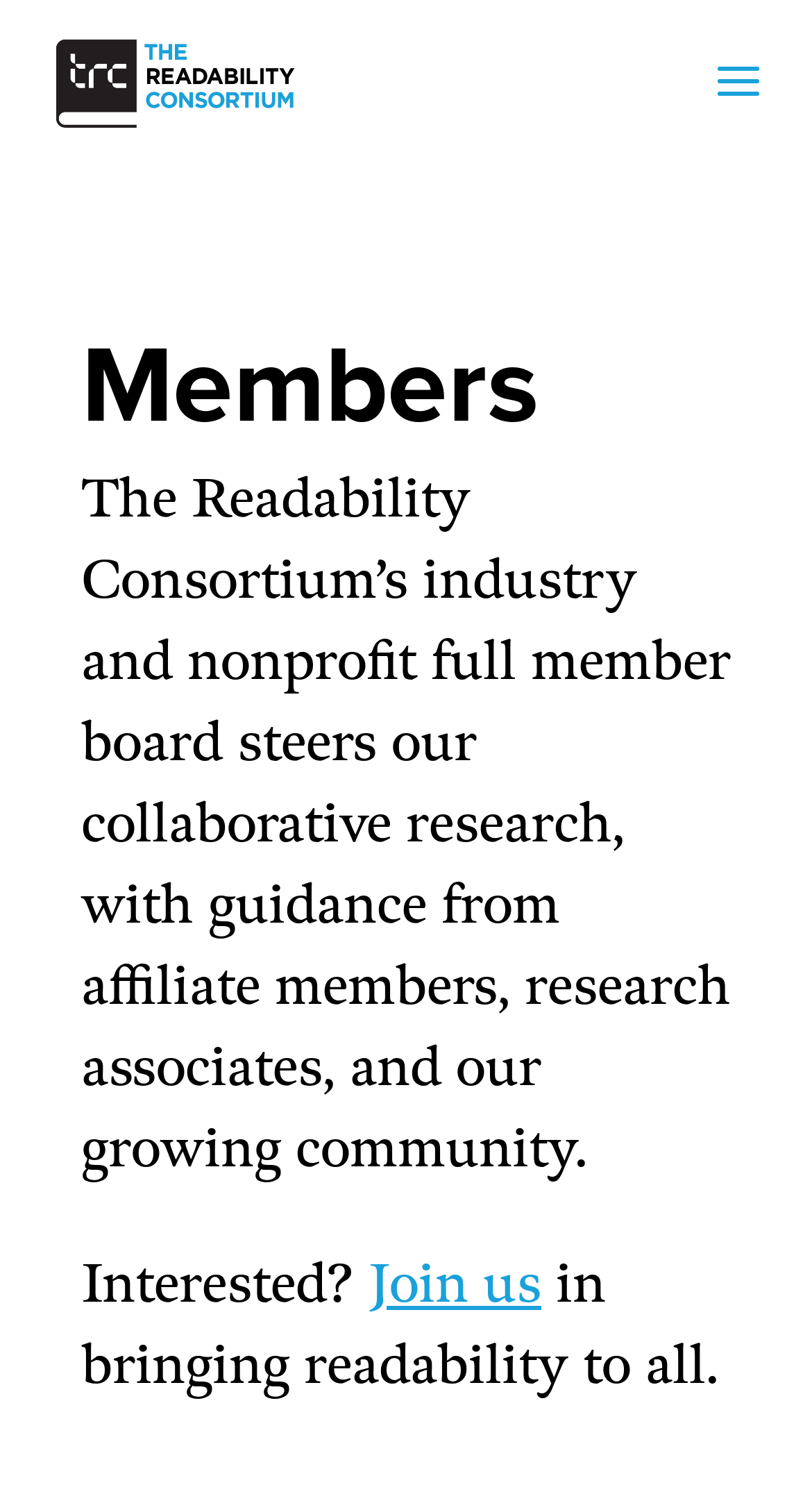What is the purpose of the 'Join us' link?
Answer the question with a detailed explanation, including all necessary information.

The 'Join us' link is placed next to the text 'Interested?' and is likely intended for individuals or organizations interested in joining the consortium and contributing to its mission of bringing readability to all.